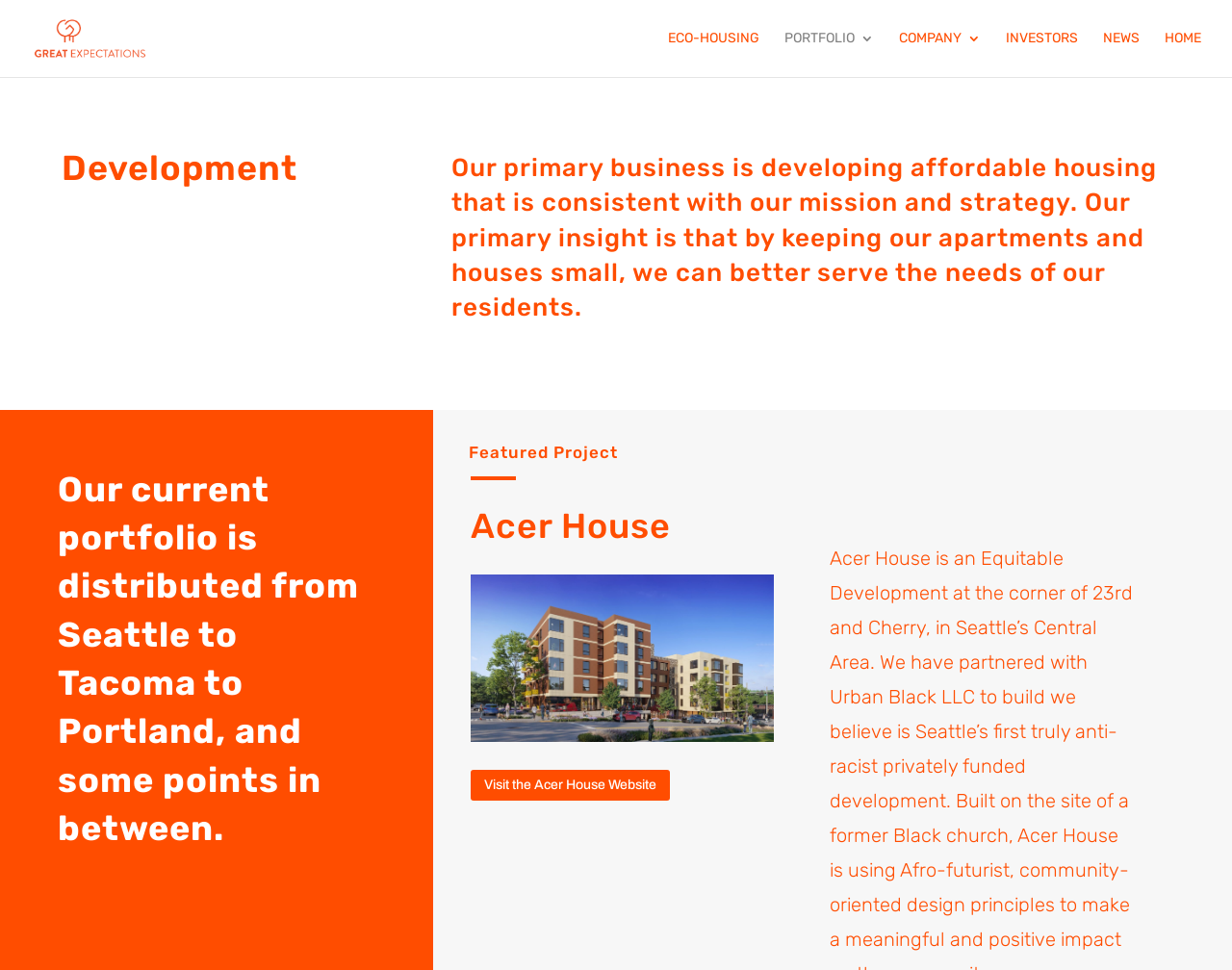Please determine the bounding box coordinates of the element to click in order to execute the following instruction: "learn about eco-housing". The coordinates should be four float numbers between 0 and 1, specified as [left, top, right, bottom].

[0.542, 0.033, 0.616, 0.079]